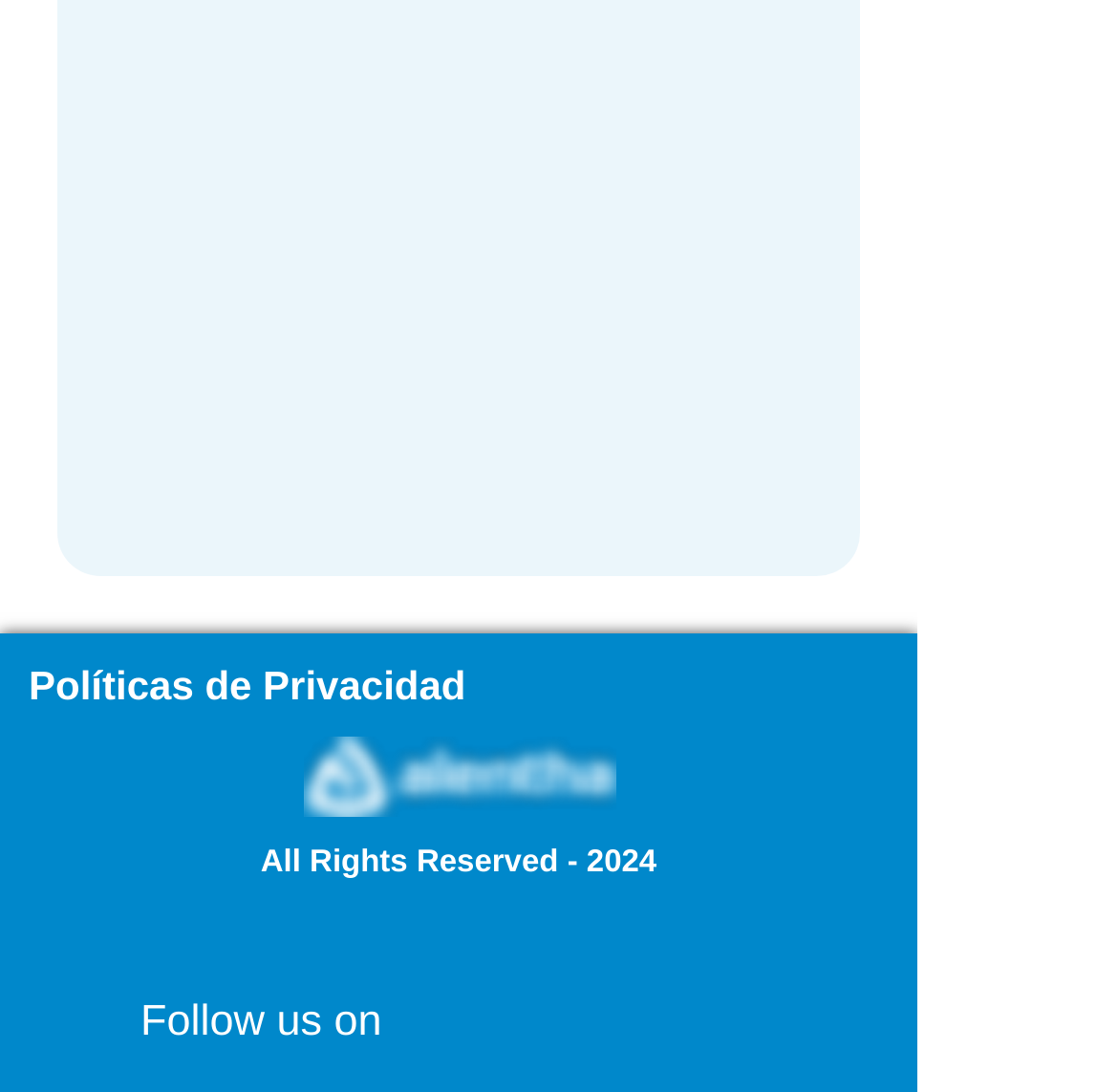Provide the bounding box coordinates of the HTML element this sentence describes: "Políticas de Privacidad". The bounding box coordinates consist of four float numbers between 0 and 1, i.e., [left, top, right, bottom].

[0.026, 0.606, 0.417, 0.648]